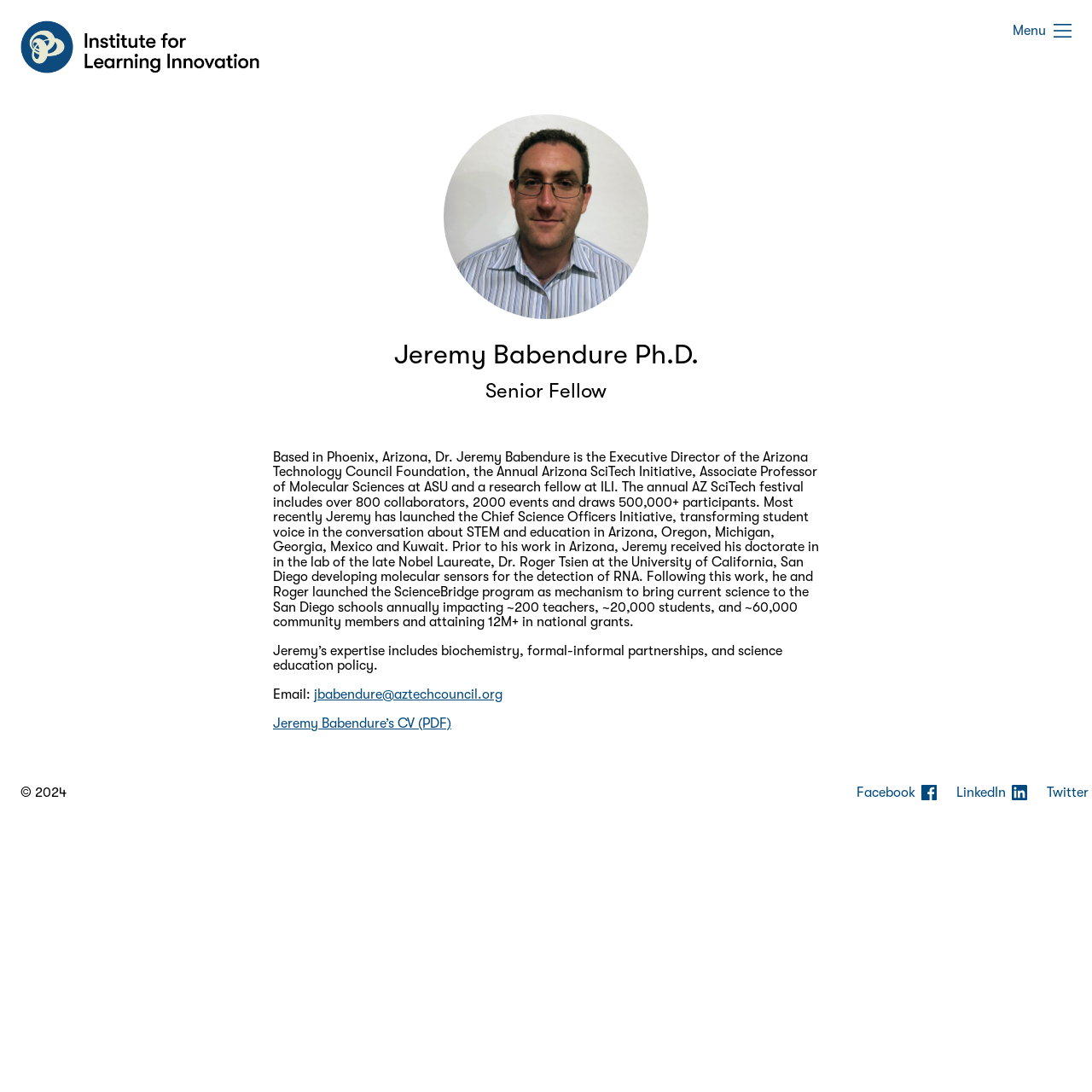What is Dr. Jeremy Babendure's profession?
From the details in the image, answer the question comprehensively.

Based on the webpage, Dr. Jeremy Babendure is described as an Associate Professor of Molecular Sciences at ASU, which indicates his profession.